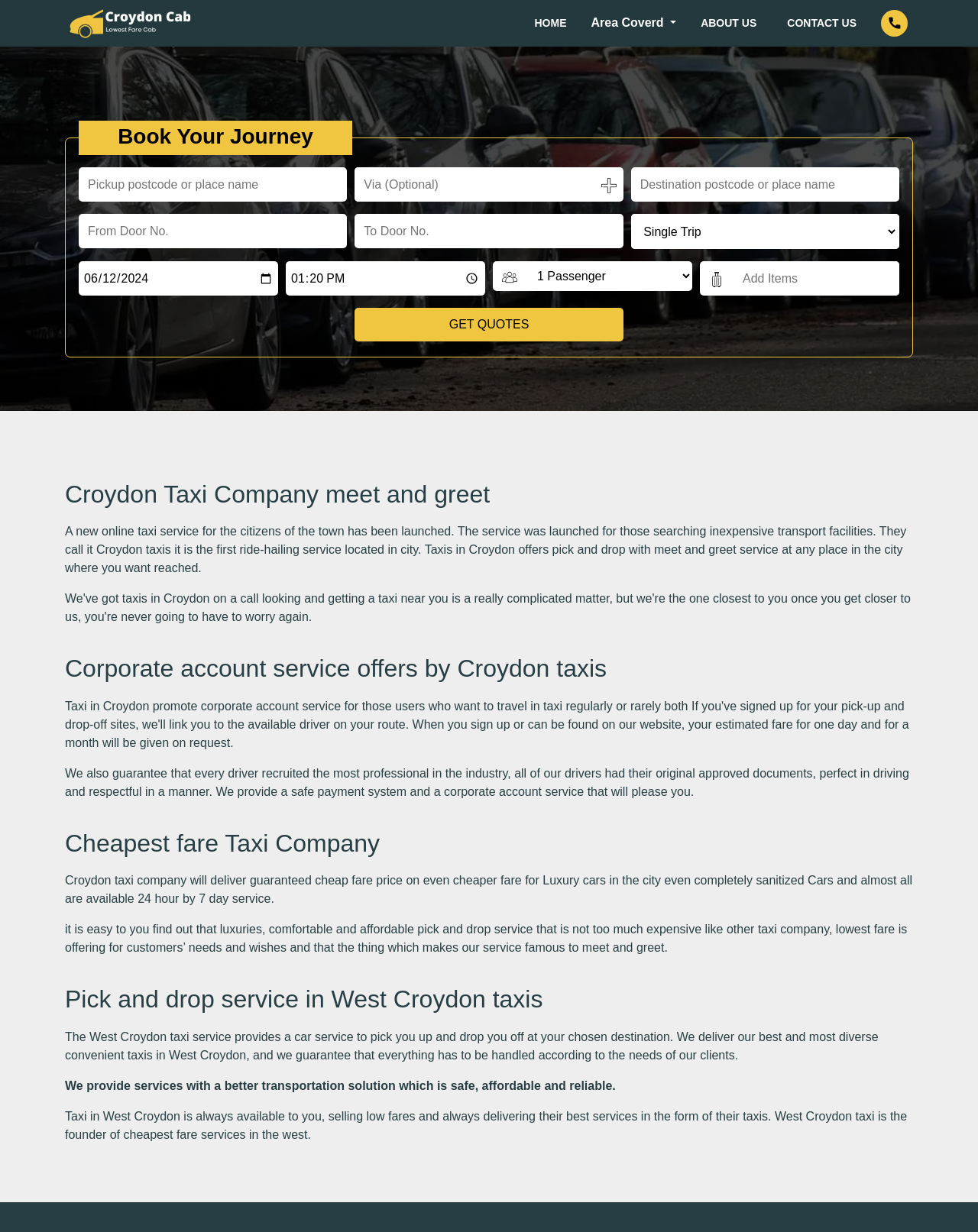Please predict the bounding box coordinates (top-left x, top-left y, bottom-right x, bottom-right y) for the UI element in the screenshot that fits the description: ABOUT US

[0.71, 0.007, 0.78, 0.03]